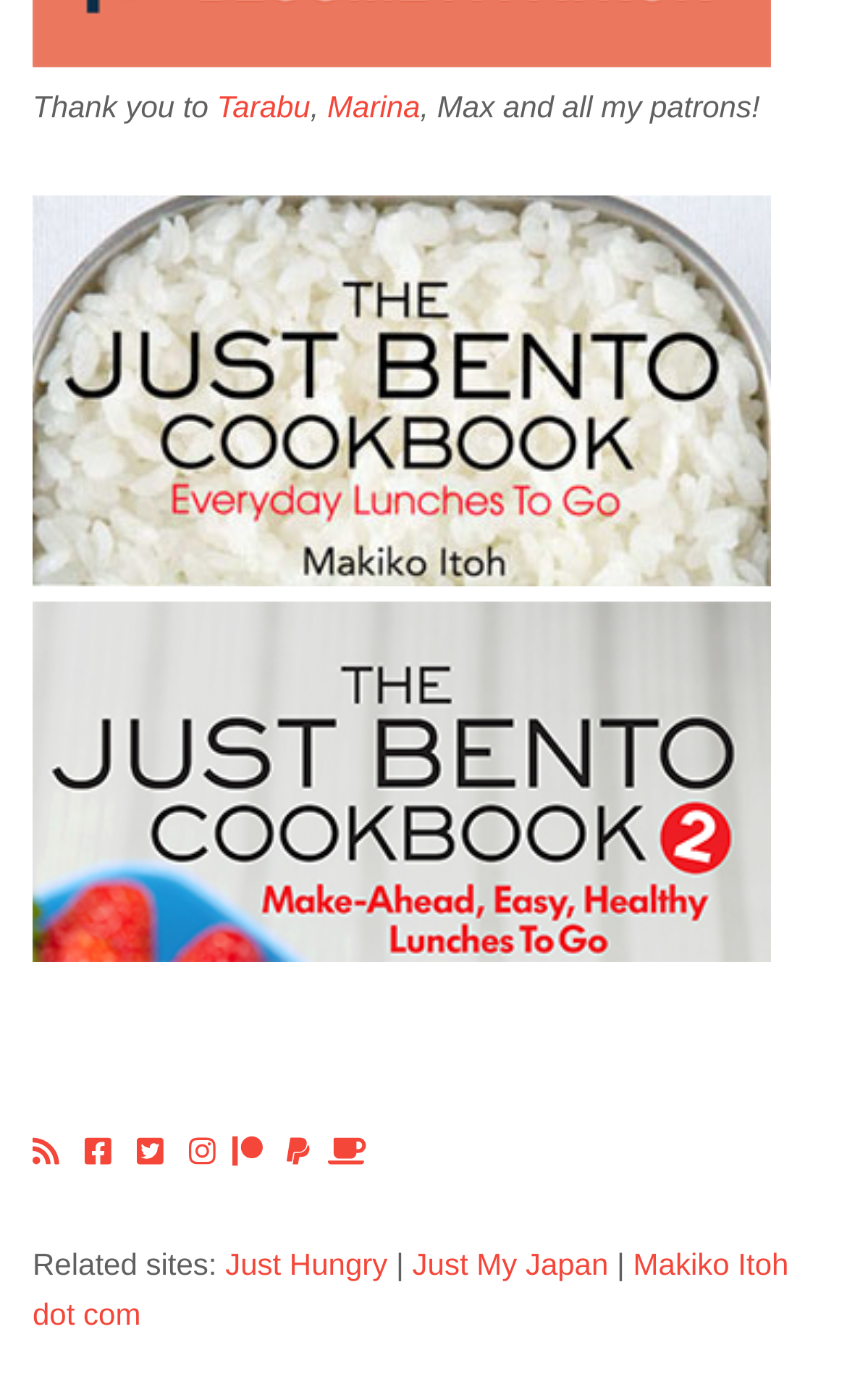Find the bounding box coordinates of the clickable element required to execute the following instruction: "Click the Patreon button". Provide the coordinates as four float numbers between 0 and 1, i.e., [left, top, right, bottom].

[0.038, 0.029, 0.91, 0.053]